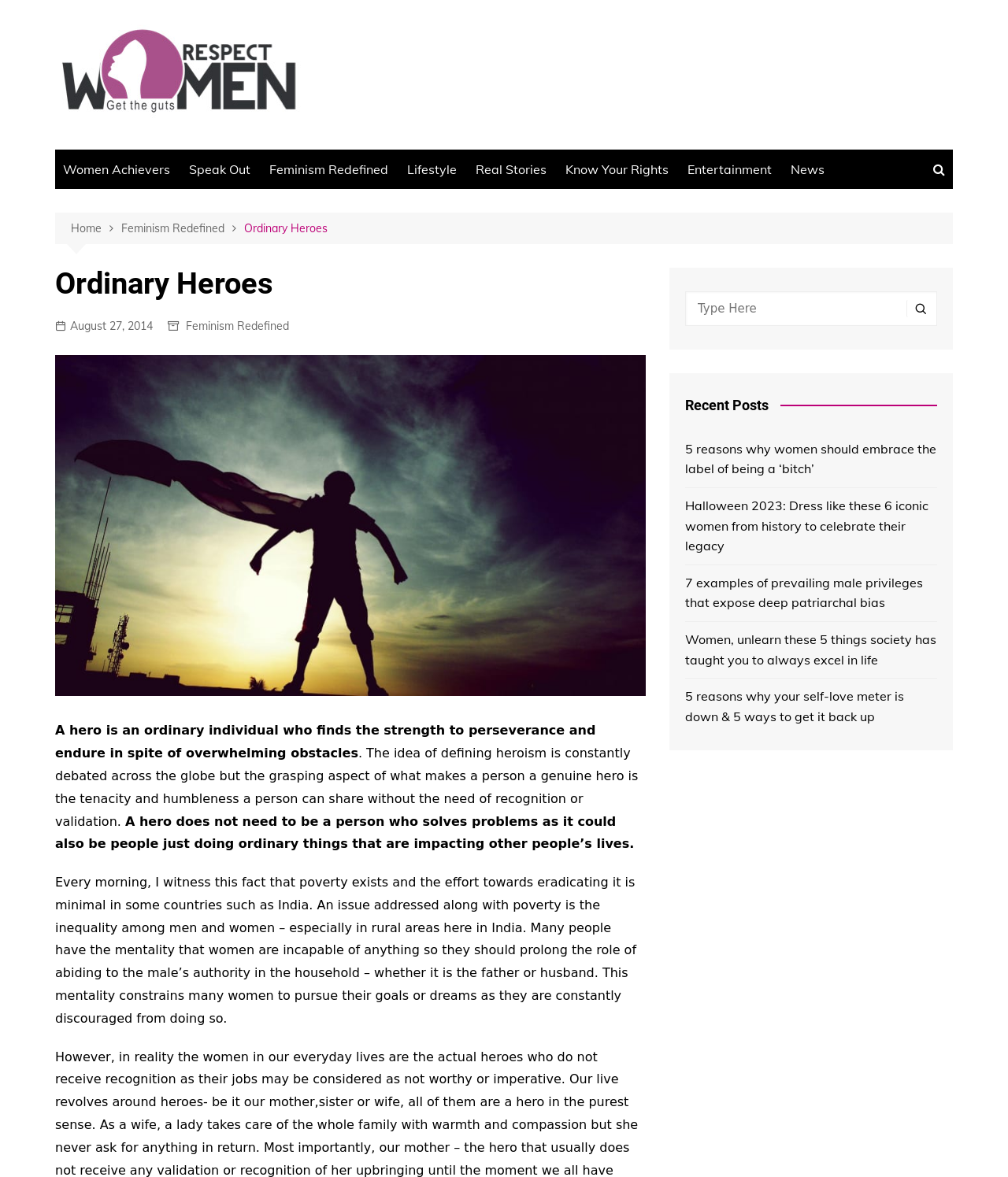Determine the bounding box coordinates of the clickable region to execute the instruction: "Search for something". The coordinates should be four float numbers between 0 and 1, denoted as [left, top, right, bottom].

[0.68, 0.247, 0.93, 0.277]